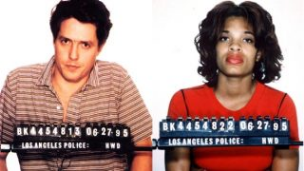Offer a detailed account of the various components present in the image.

The image features a police mugshot of British movie star Hugh Grant alongside that of Divine Brown, a woman he was arrested with in 1995. Grant, noted for his roles in romantic comedies, gained significant public attention following this incident, which involved a charge of indecent conduct on Sunset Boulevard in Los Angeles. The mugshots were taken on June 27, 1995, by the Los Angeles Police Department. On the left, Grant appears with a timid expression, wearing a striped shirt, while Brown, on the right, displays a serious demeanor in a red top. This incident marked a notable moment in Grant's life and career, resulting in a fine and probation, and it attracted considerable media coverage, affecting his public image at the time.